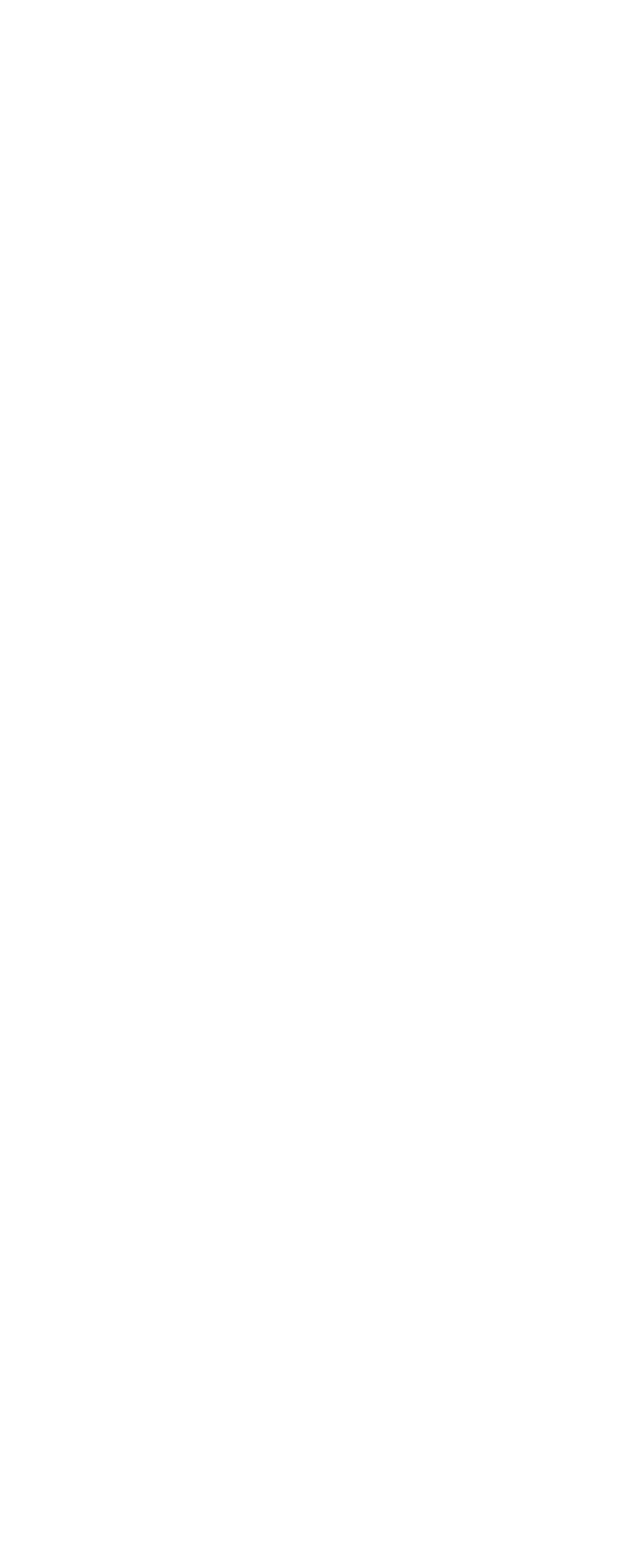What is the name of the monthly general-interest magazine?
Using the image as a reference, answer with just one word or a short phrase.

Image